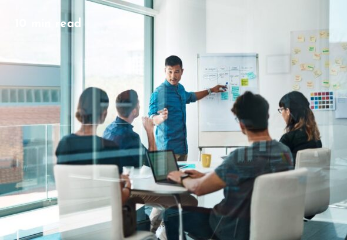Detail the scene depicted in the image with as much precision as possible.

In a modern, well-lit conference room, a diverse group of professionals is engaged in a collaborative discussion. In the foreground, a young man stands confidently, gesturing toward a whiteboard filled with sticky notes and brainstorming elements, indicating a presentation or idea-sharing session. His teammates, seated around a sleek table, are intently focused on him, some with laptops open and cups of coffee in hand, showcasing a productive work environment. Natural light floods the space through large windows, enhancing the energetic atmosphere of teamwork and innovation. This scene captures the essence of dynamic collaboration, reflecting the ongoing efforts to drive strategic discussions within the professional realm. An accompanying note indicates that this session is expected to take approximately ten minutes, hinting at the concise yet impactful nature of their meeting.